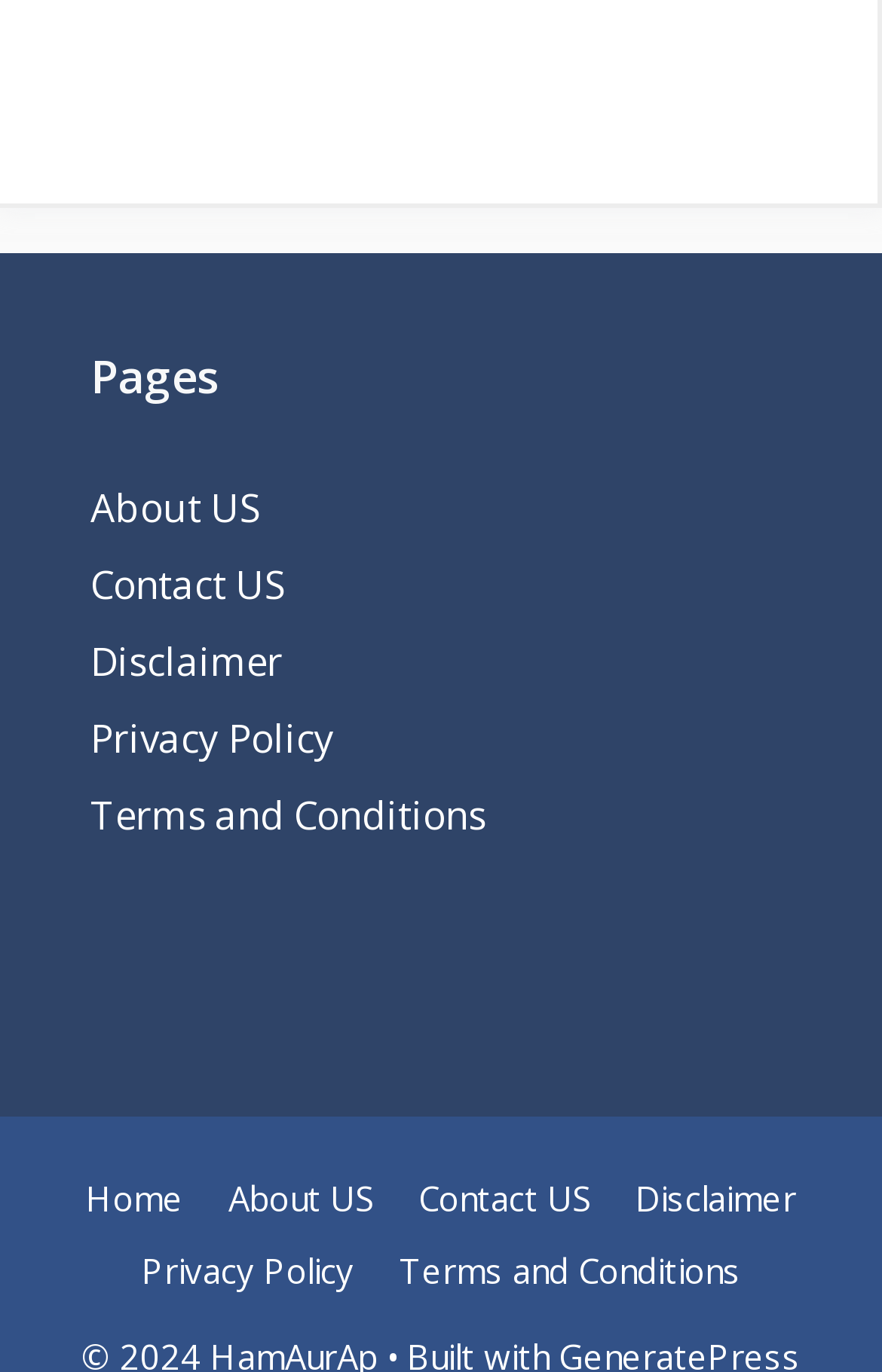How many complementary elements are there on the webpage?
Please use the image to provide a one-word or short phrase answer.

2